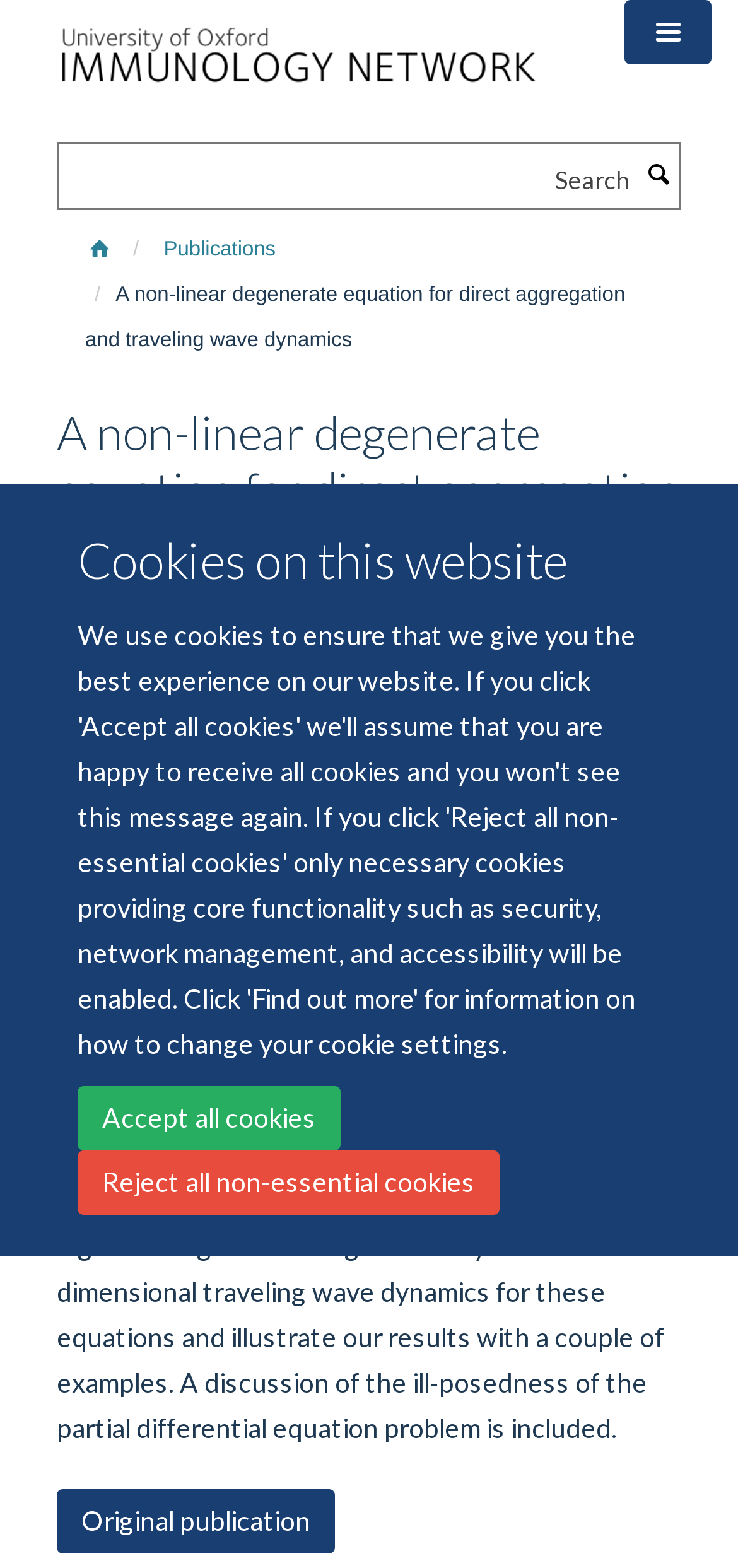Give a detailed account of the webpage's layout and content.

This webpage is about a scientific article titled "A non-linear degenerate equation for direct aggregation and traveling wave dynamics" in the field of Immunology. At the top left corner, there is a link to skip to the main content. Below it, there is a section about cookies on the website, with options to accept or reject cookies. 

To the right of the cookies section, there is a link to the Immunology website, accompanied by an image with the same name. On the top right corner, there is a toggle menu button. 

Below the top section, there is a search bar with a search button to the right. The search bar is located within a table layout. 

On the left side of the page, there are several links, including one with a icon, another to Publications, and the title of the article. The title is also presented as a heading below the links. 

The authors of the article, Sánchez-Garduño F., Maini PK., and Pérez-Velázquez J., are listed below the title. The main content of the article is a long paragraph that describes the gregarious behavior of individuals in populations and how it relates to avoiding predators or reproduction. The paragraph also explains the model used in the study and its results. 

At the bottom of the page, there is a button to access the original publication.